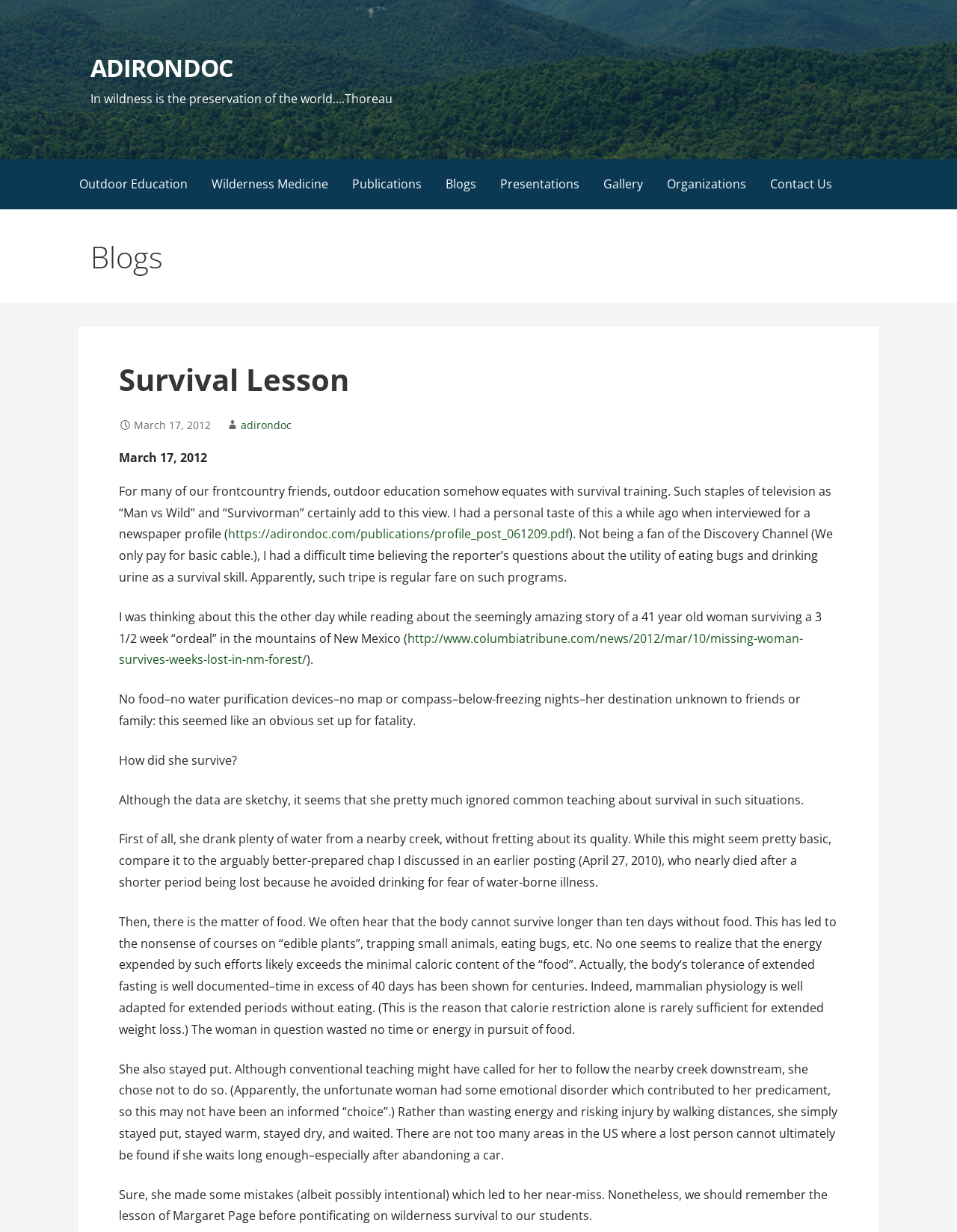Locate the bounding box coordinates of the area you need to click to fulfill this instruction: 'Visit the link to the newspaper profile'. The coordinates must be in the form of four float numbers ranging from 0 to 1: [left, top, right, bottom].

[0.238, 0.427, 0.595, 0.44]